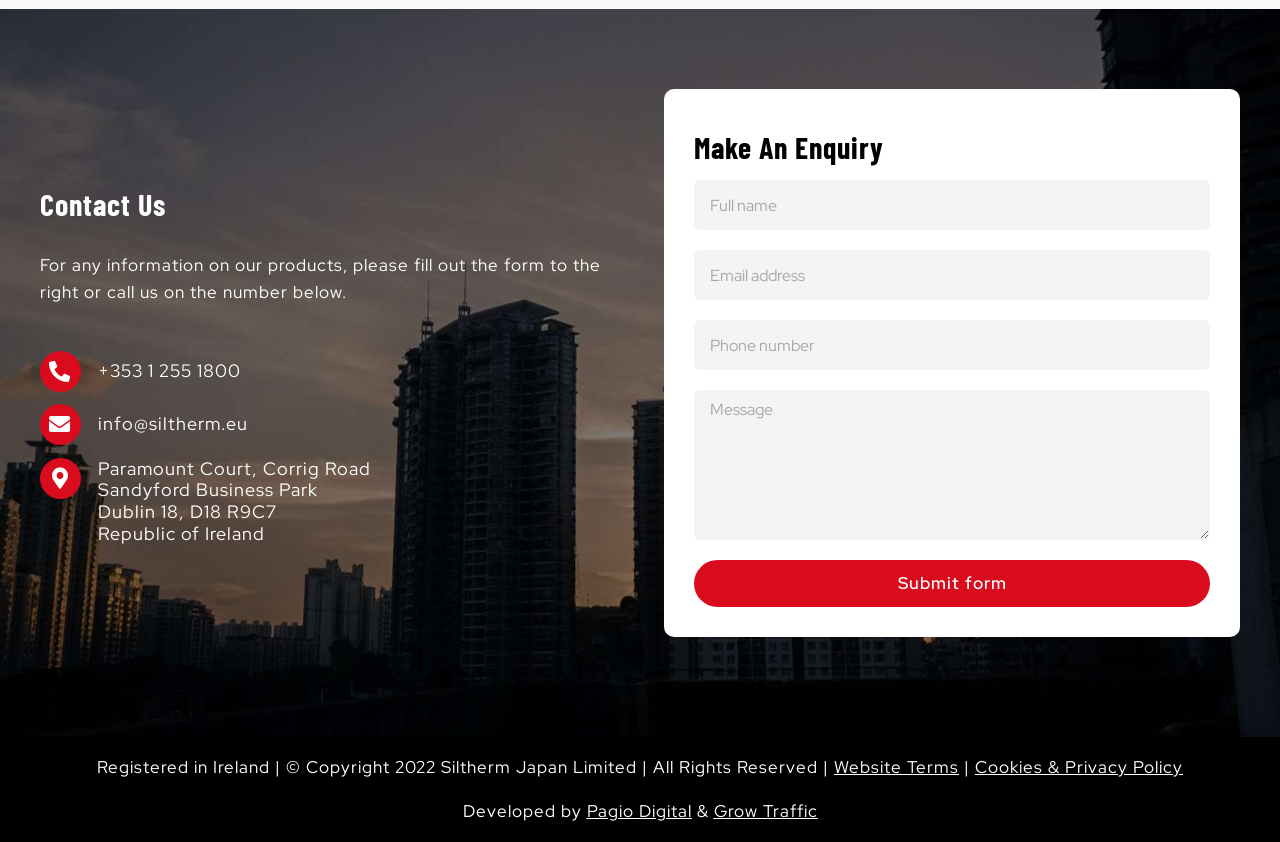What is the address of Siltherm?
Look at the screenshot and give a one-word or phrase answer.

Paramount Court, Corrig Road, Sandyford Business Park, Dublin 18, D18 R9C7, Republic of Ireland